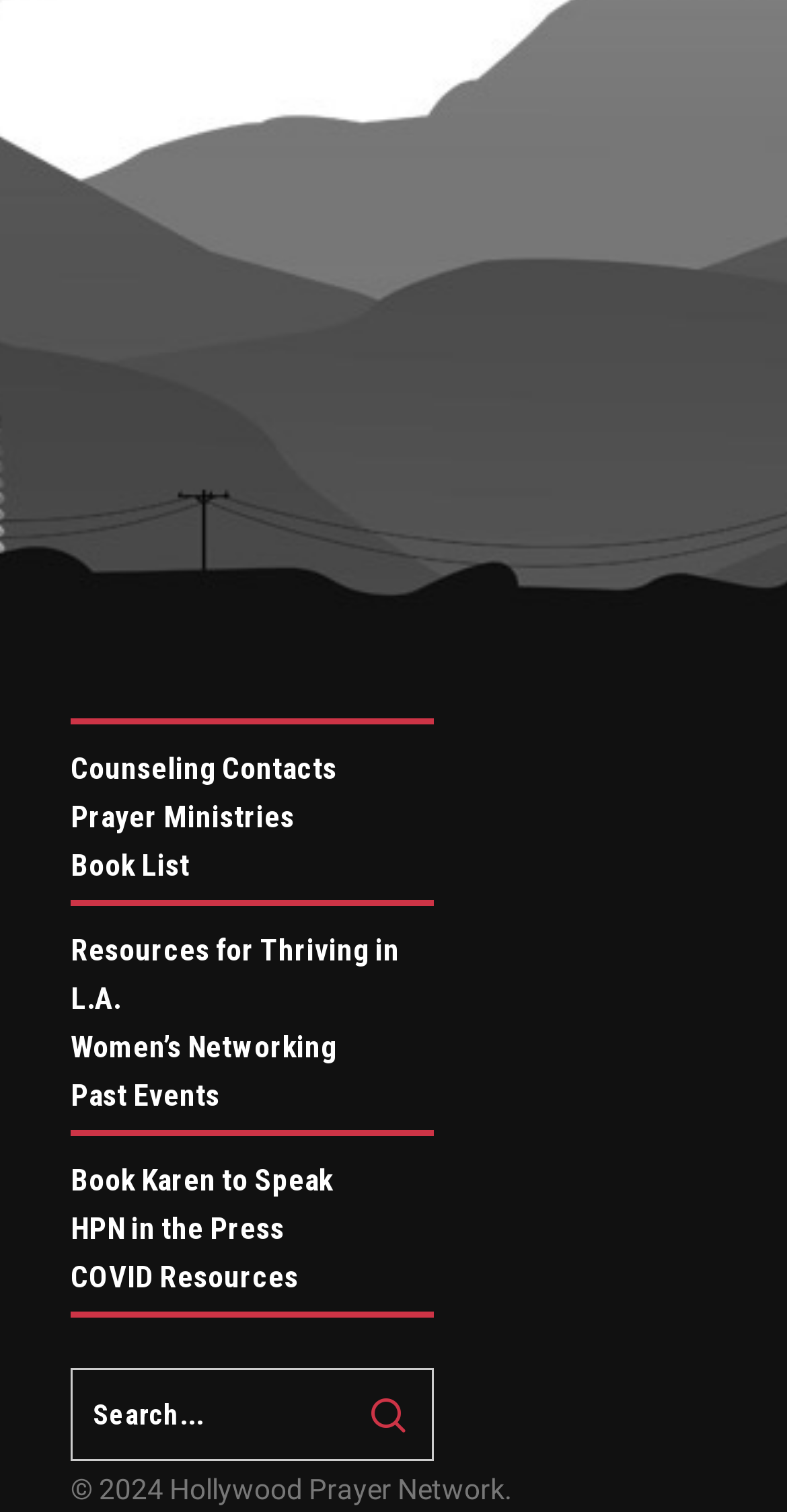Provide a short, one-word or phrase answer to the question below:
How many links are available on the webpage?

9